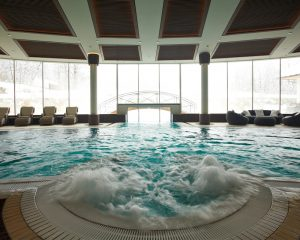Examine the image carefully and respond to the question with a detailed answer: 
What type of facility is featured in the image?

The caption describes the image as capturing the hotel's luxurious wellness centre, which includes a stunning indoor pool, indicating that the primary facility featured in the image is an indoor pool.